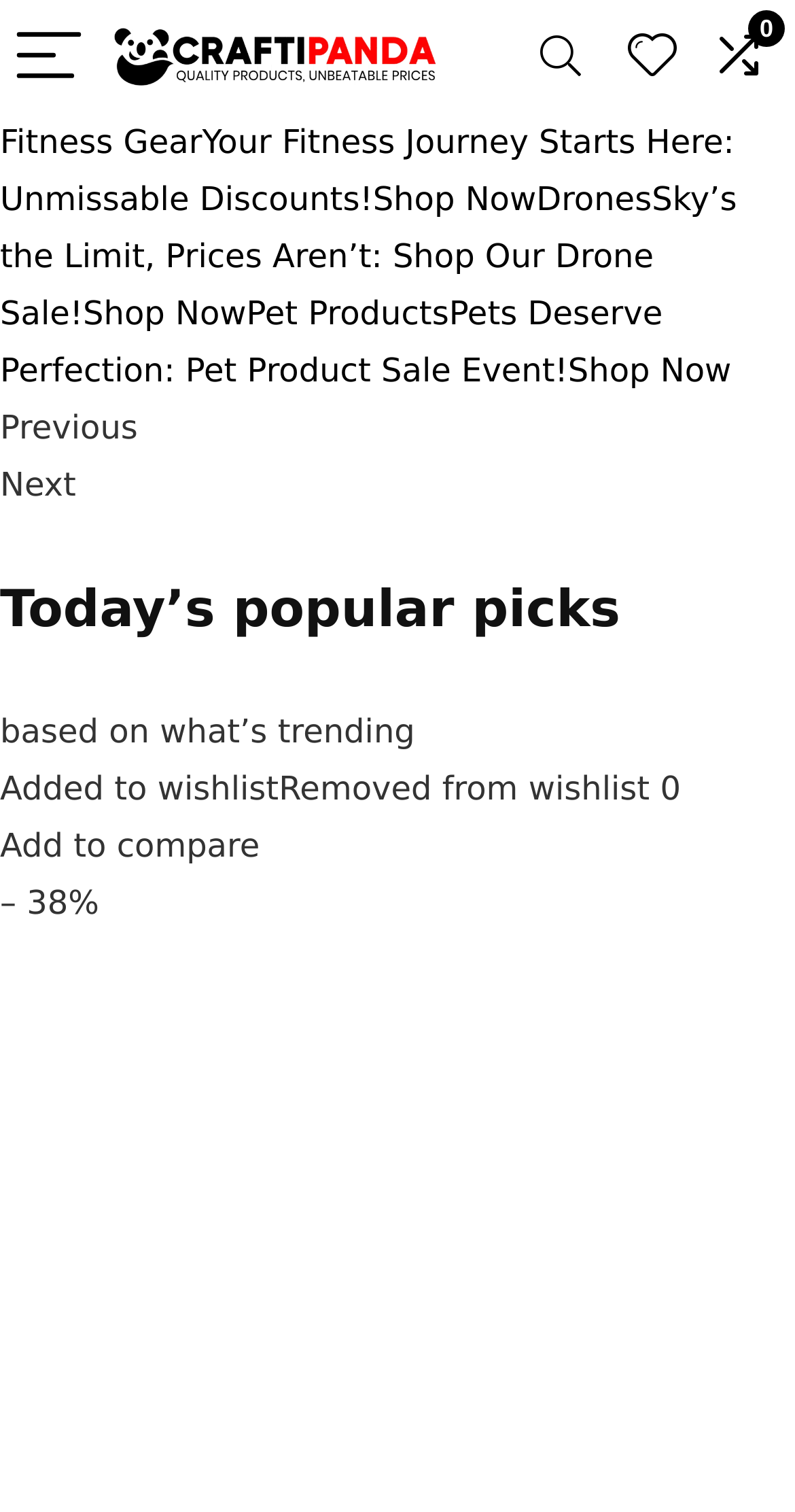What is the discount on the Unniweei Solar Portable Shower Bag?
Please utilize the information in the image to give a detailed response to the question.

The text '- 38%' next to the product description 'Unniweei Solar Portable Shower Bag' indicates that the product is discounted by 38%.